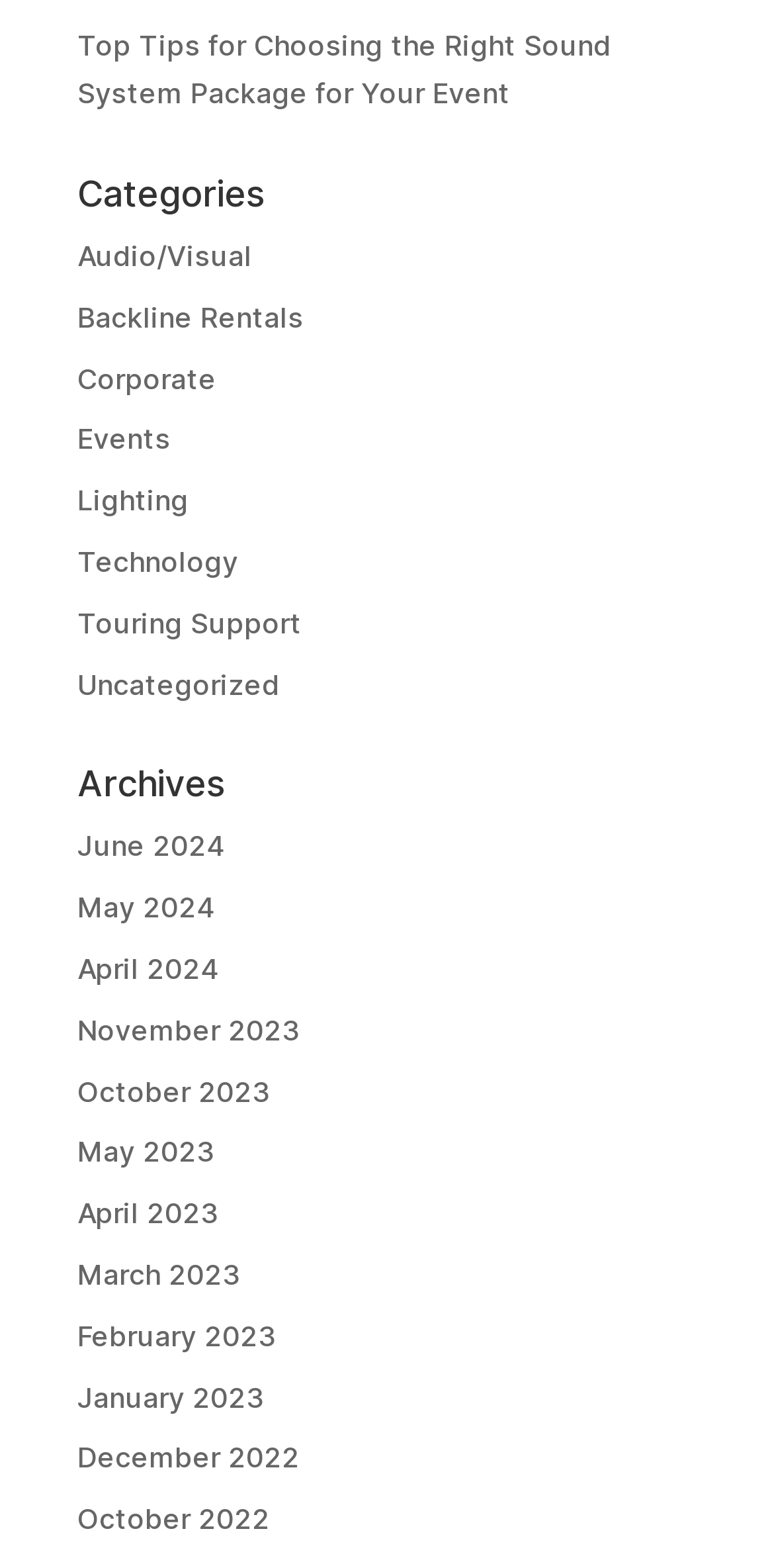From the webpage screenshot, predict the bounding box coordinates (top-left x, top-left y, bottom-right x, bottom-right y) for the UI element described here: Audio/Visual

[0.1, 0.152, 0.326, 0.173]